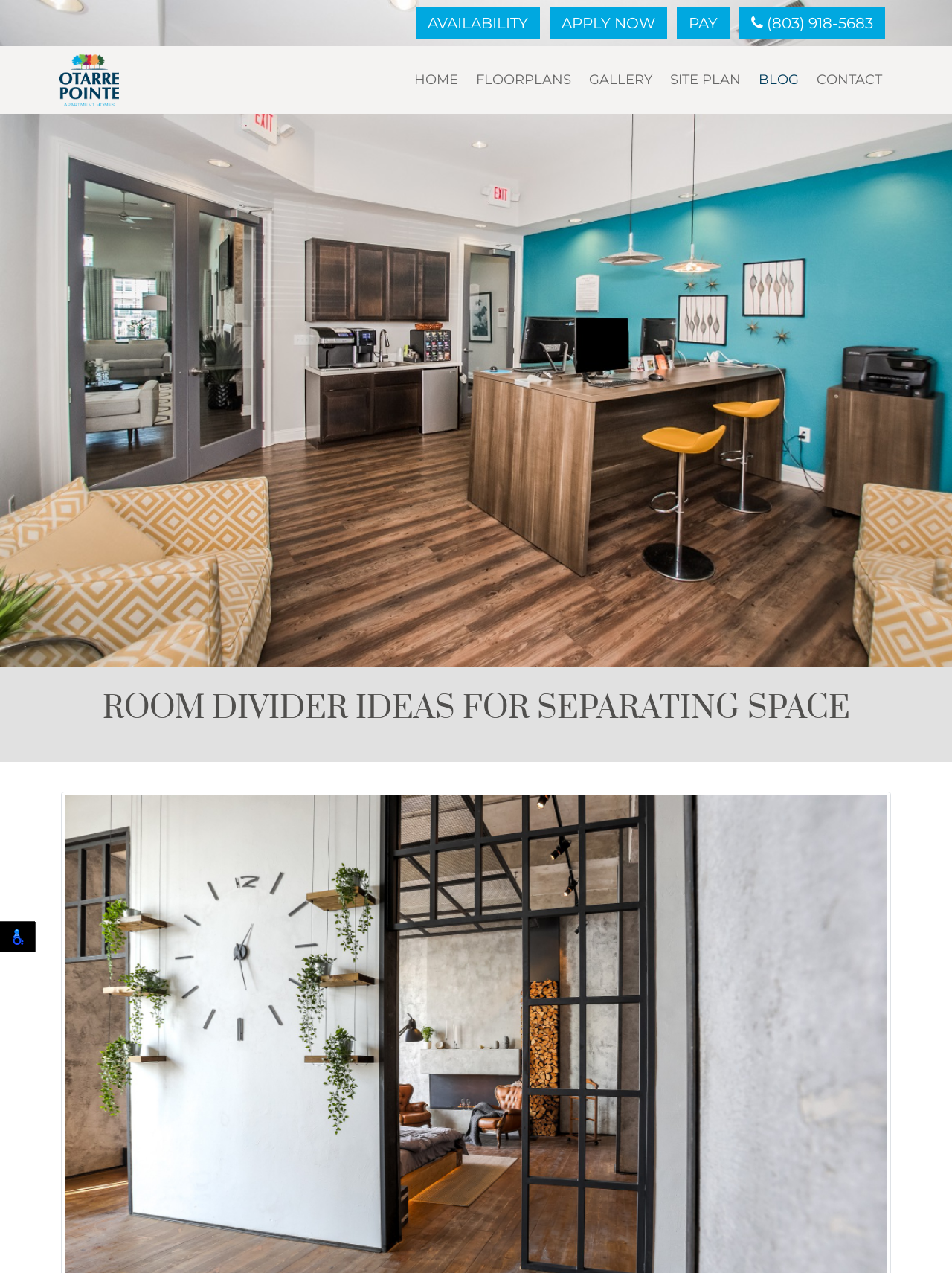What is the theme of the webpage?
Could you give a comprehensive explanation in response to this question?

I inferred the theme of the webpage by looking at the heading element 'ROOM DIVIDER IDEAS FOR SEPARATING SPACE', which suggests that the webpage is about room divider ideas for separating space.